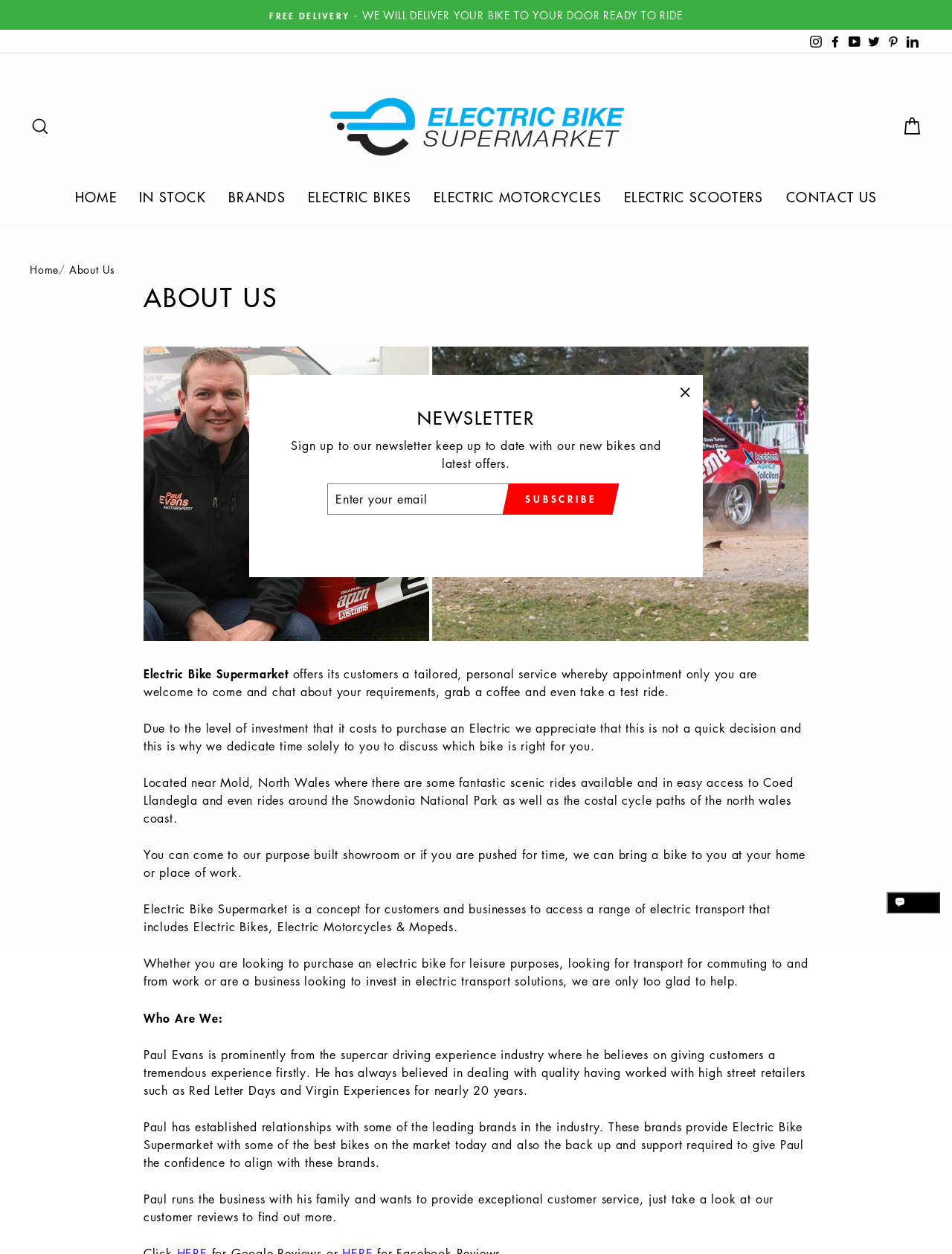Determine the bounding box coordinates for the area that needs to be clicked to fulfill this task: "Enter email address in the newsletter subscription field". The coordinates must be given as four float numbers between 0 and 1, i.e., [left, top, right, bottom].

[0.344, 0.386, 0.534, 0.411]